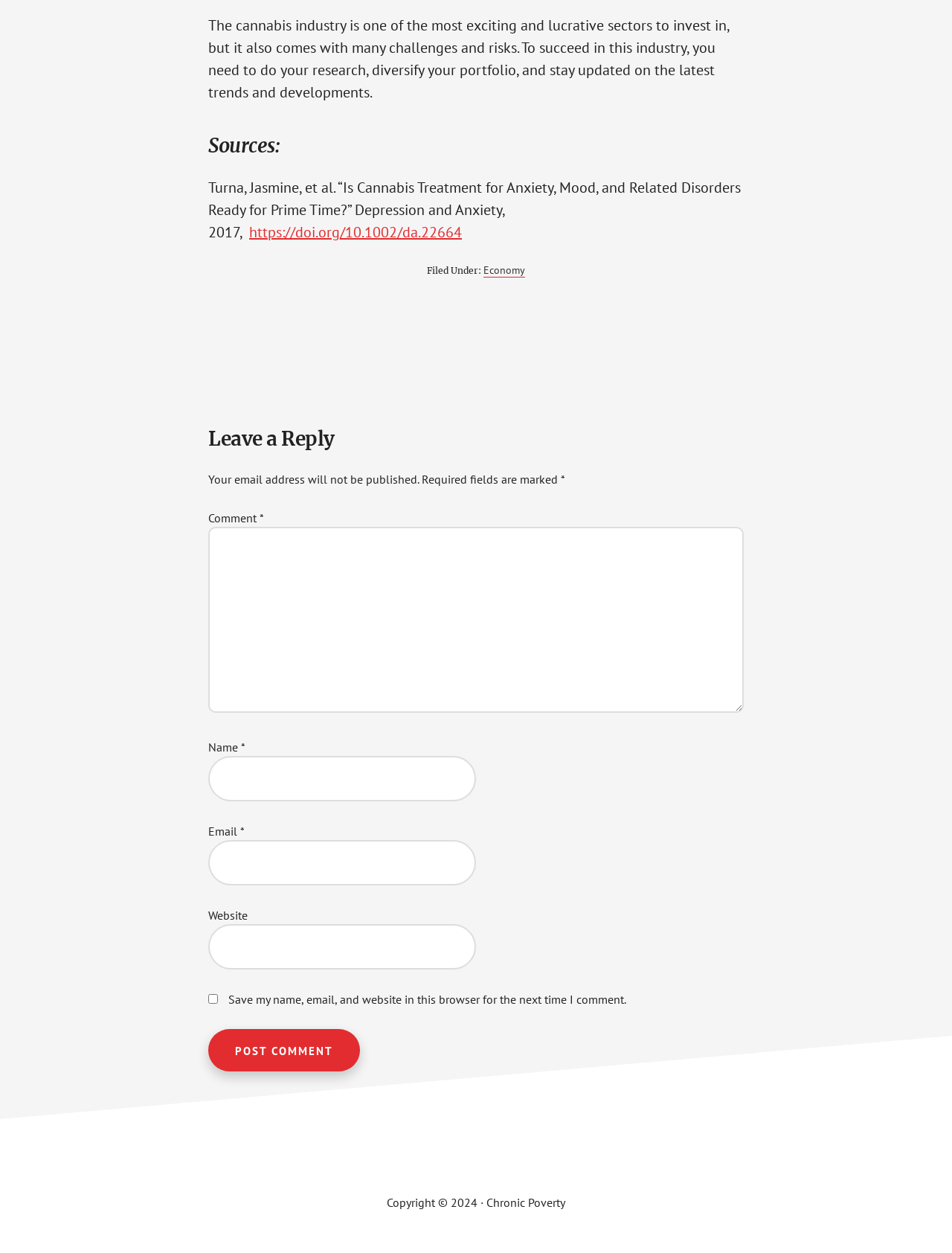What is the topic of the article?
Using the image as a reference, answer the question in detail.

The topic of the article can be determined by reading the first sentence of the article, which states 'The cannabis industry is one of the most exciting and lucrative sectors to invest in, but it also comes with many challenges and risks.' This sentence clearly indicates that the article is about the cannabis industry.